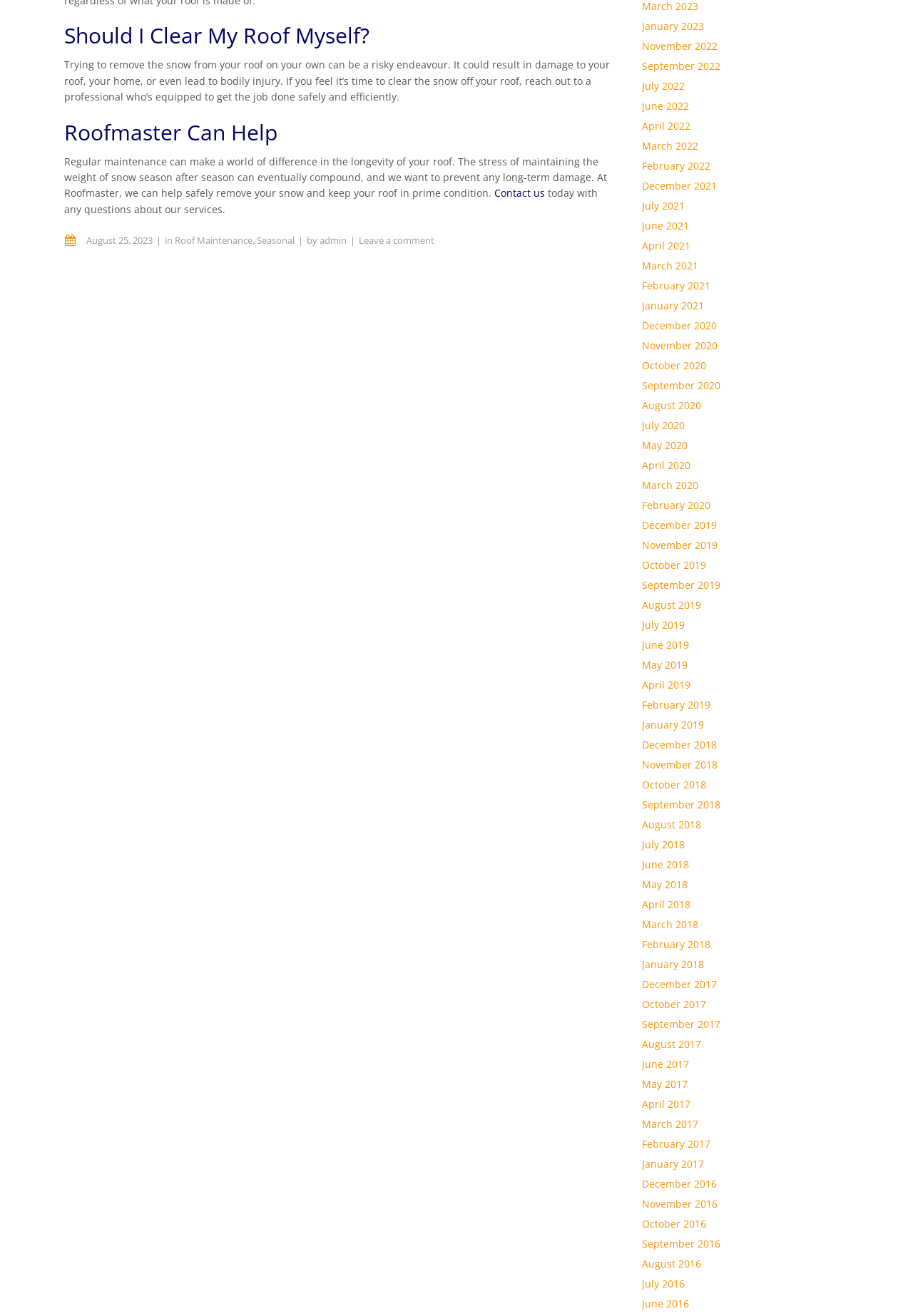Find the bounding box coordinates for the area that should be clicked to accomplish the instruction: "View posts from 'January 2023'".

[0.703, 0.015, 0.771, 0.025]